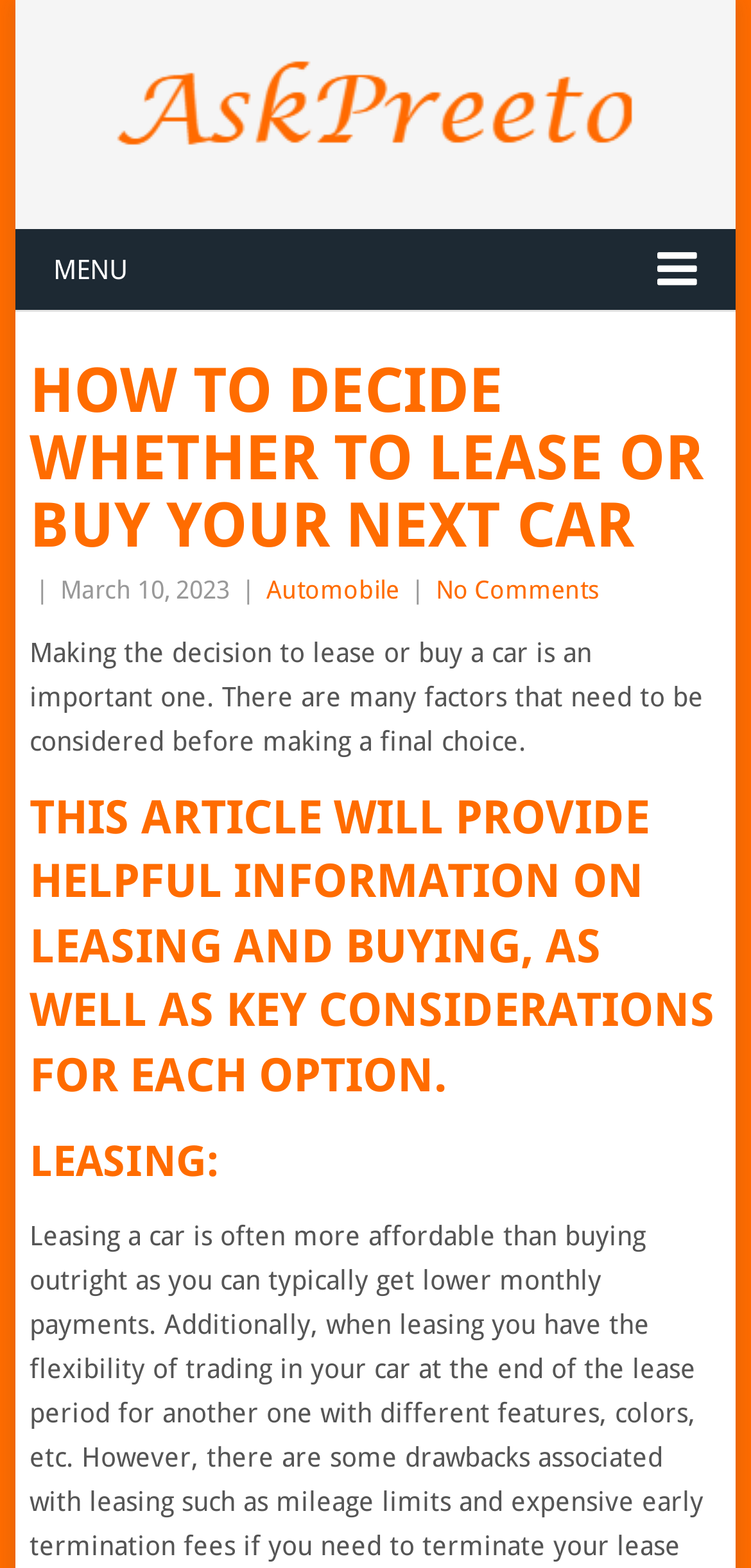Find the coordinates for the bounding box of the element with this description: "No Comments".

[0.58, 0.366, 0.798, 0.385]